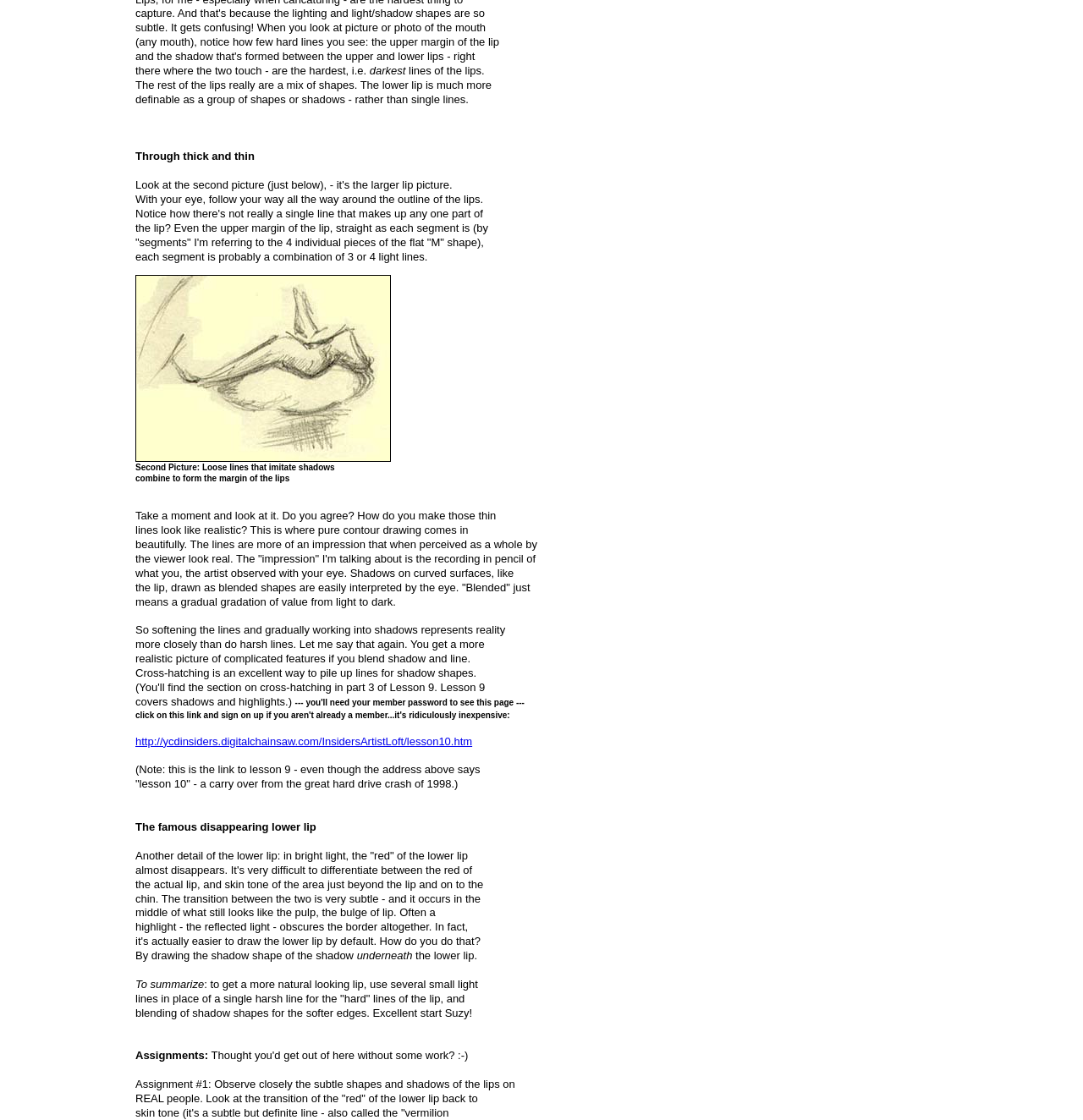Provide your answer in one word or a succinct phrase for the question: 
What is the recommended way to draw the 'hard' lines of the lip?

Use several small light lines